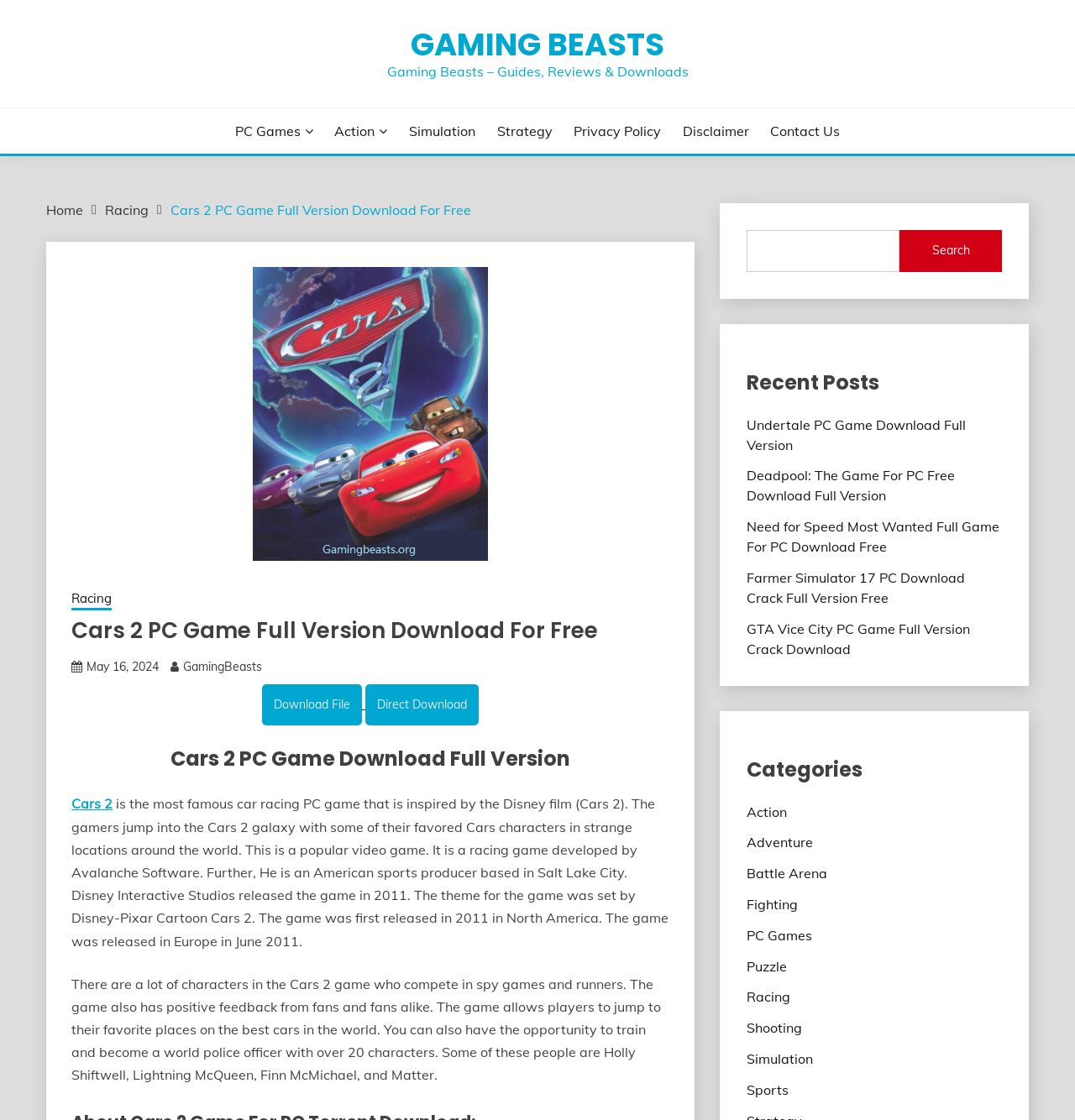What type of game is Cars 2 PC Game?
Give a comprehensive and detailed explanation for the question.

Based on the webpage content, specifically the text 'is the most famous car racing PC game that is inspired by the Disney film (Cars 2).', we can infer that Cars 2 PC Game is a racing game.